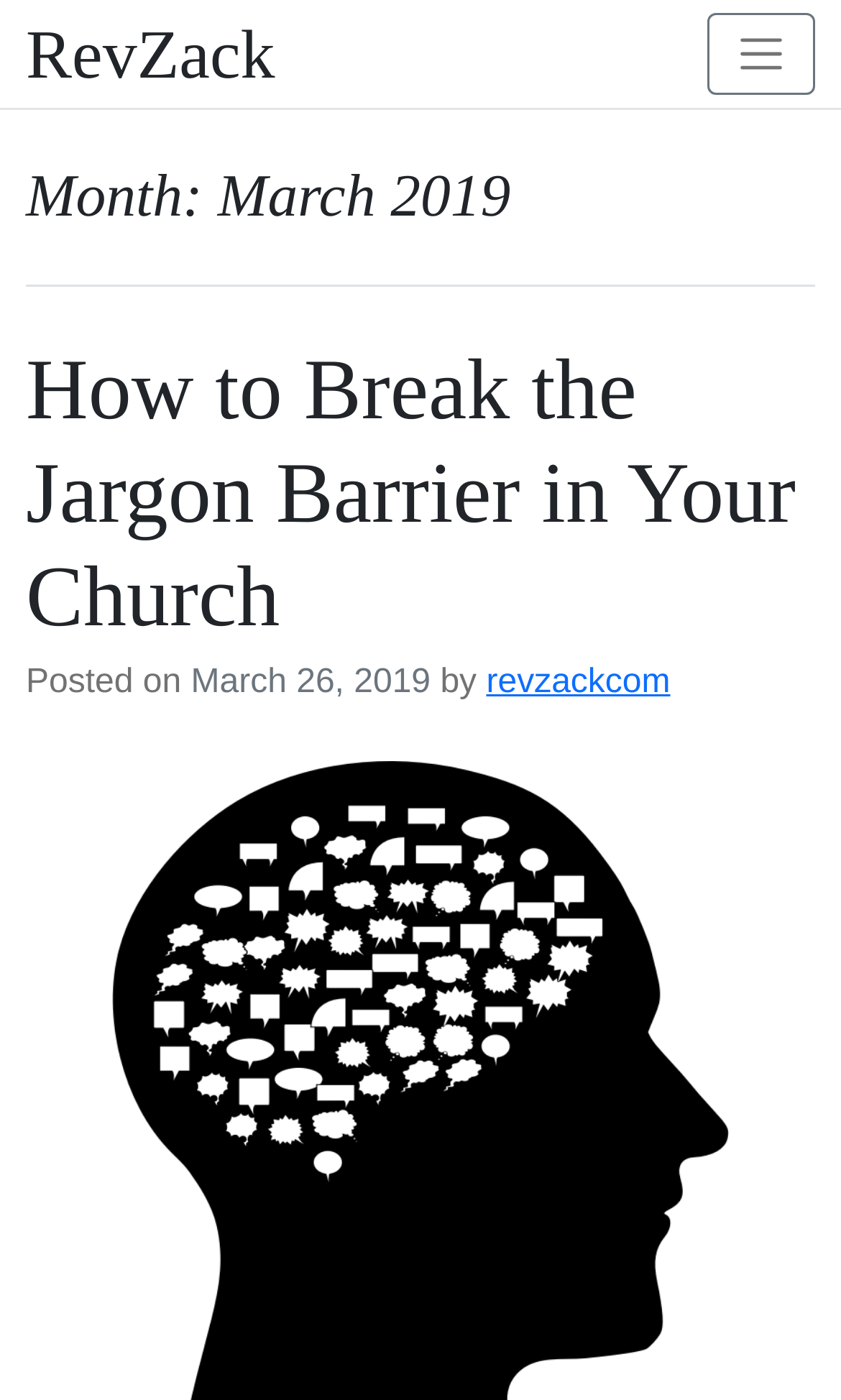Using the provided element description: "RevZack", determine the bounding box coordinates of the corresponding UI element in the screenshot.

[0.031, 0.009, 0.327, 0.068]